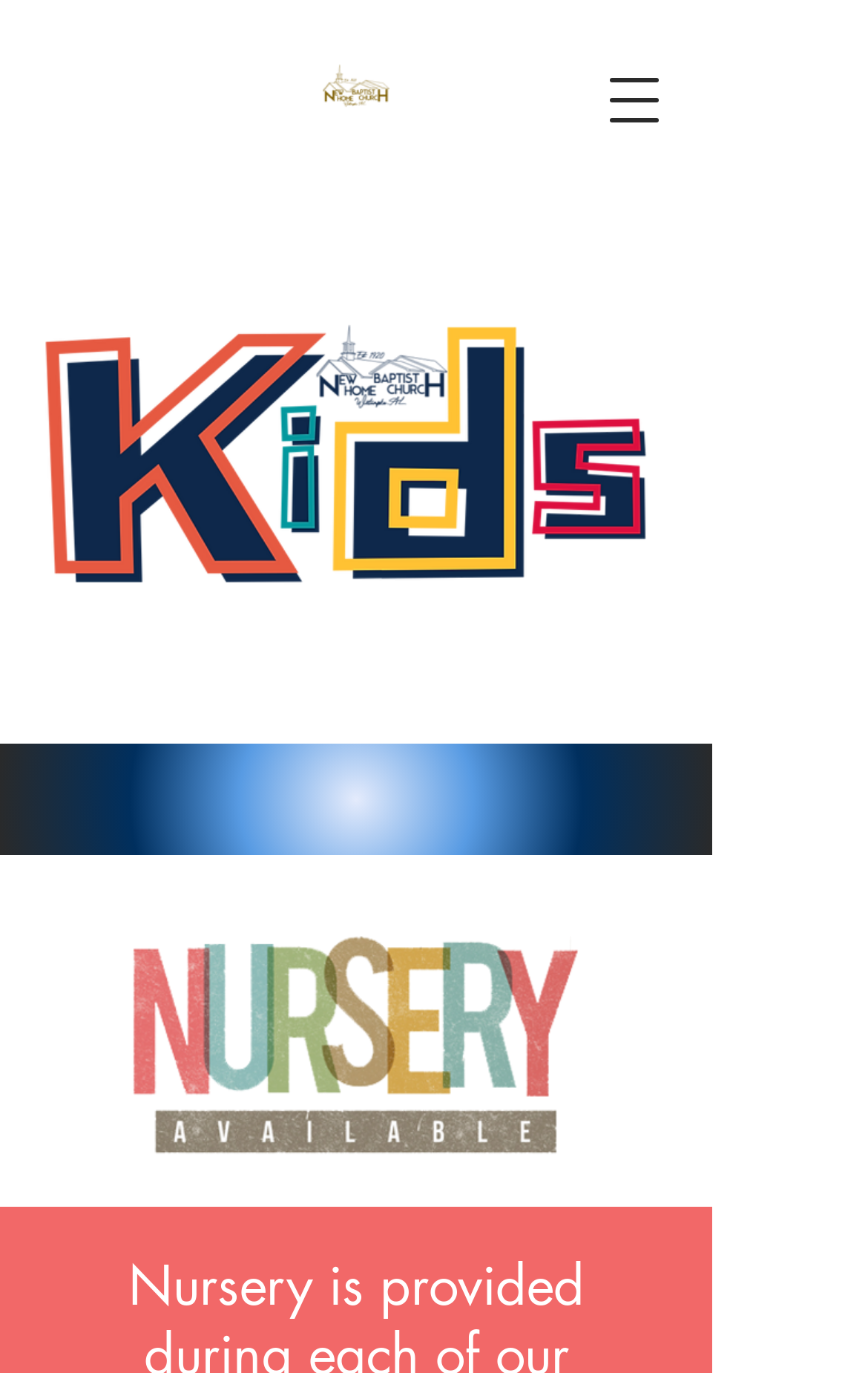Find the bounding box coordinates for the UI element whose description is: "Luggage, Bags & Cases". The coordinates should be four float numbers between 0 and 1, in the format [left, top, right, bottom].

None